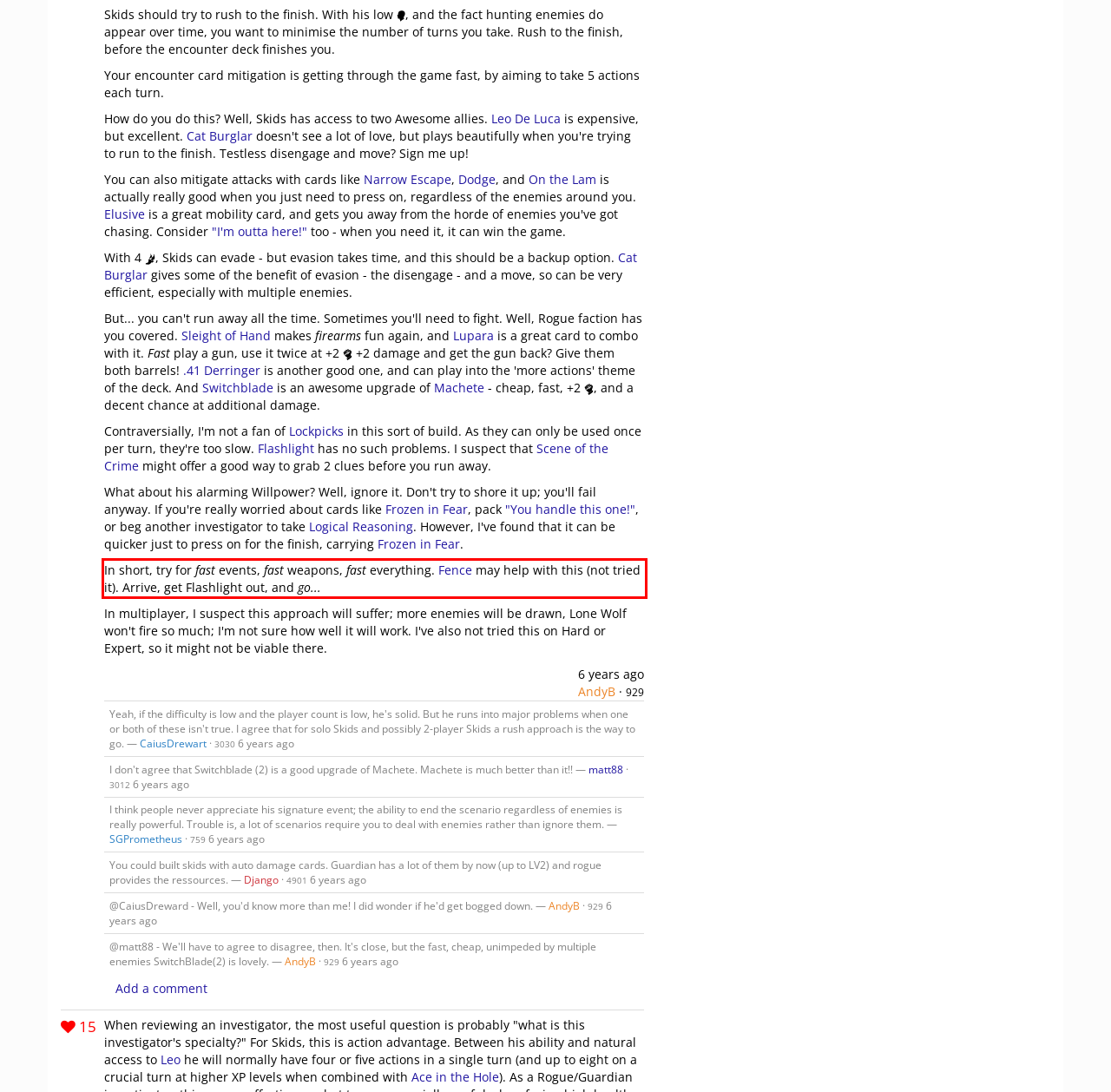Please recognize and transcribe the text located inside the red bounding box in the webpage image.

In short, try for fast events, fast weapons, fast everything. Fence may help with this (not tried it). Arrive, get Flashlight out, and go...